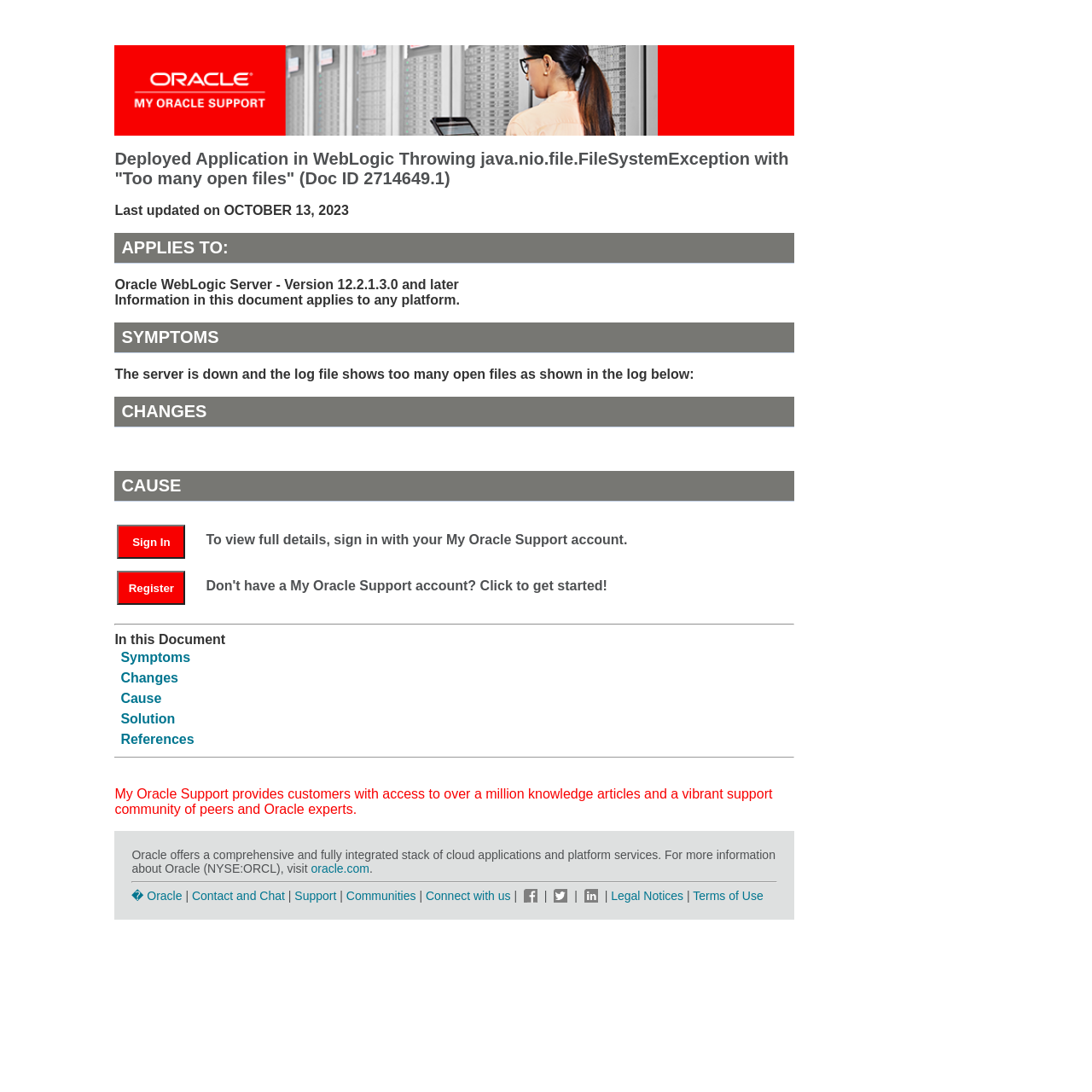Identify the bounding box coordinates of the region that should be clicked to execute the following instruction: "Go to Symptoms".

[0.11, 0.595, 0.174, 0.608]